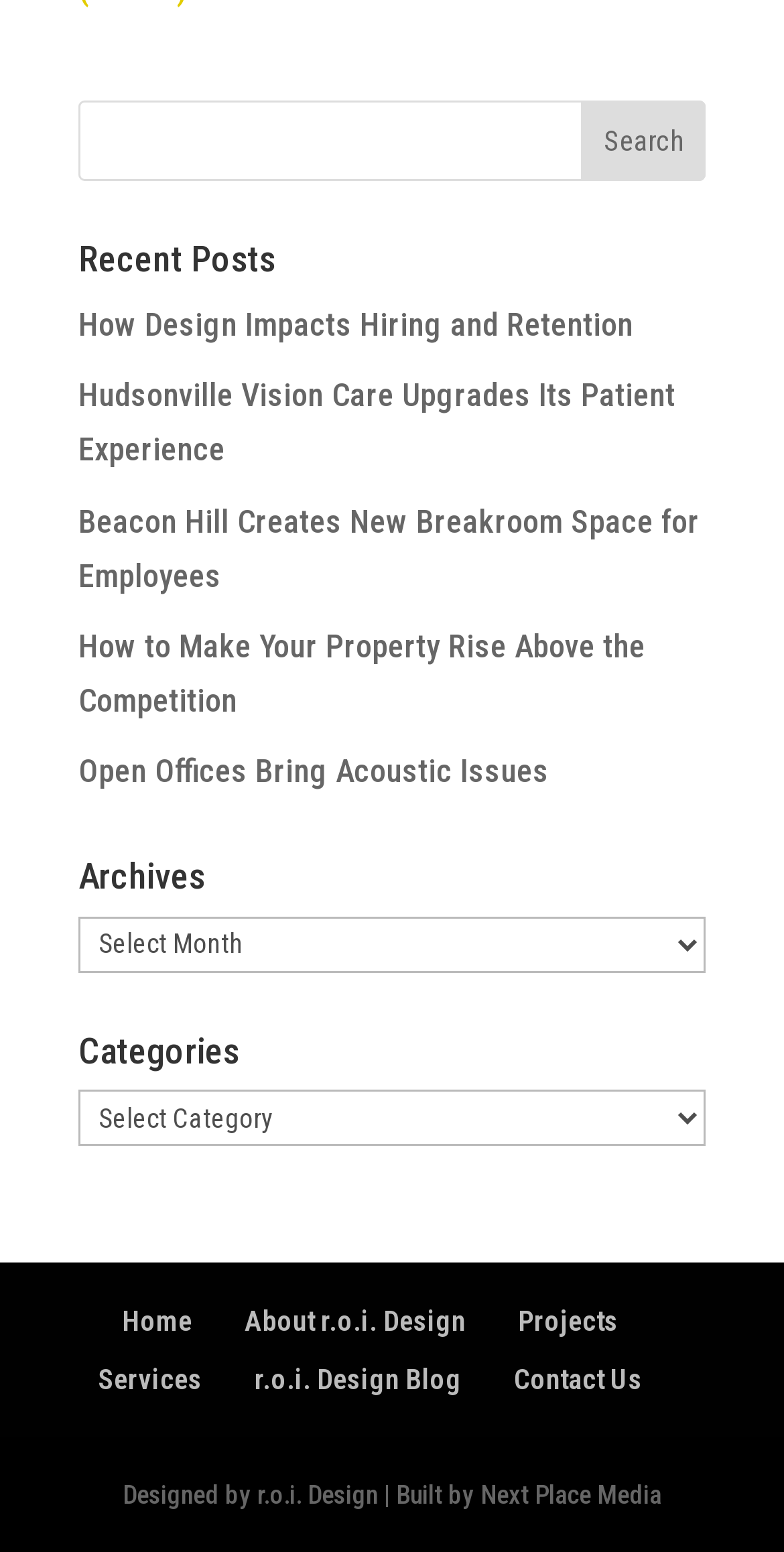Given the description of a UI element: "Contact Us", identify the bounding box coordinates of the matching element in the webpage screenshot.

[0.655, 0.878, 0.819, 0.898]